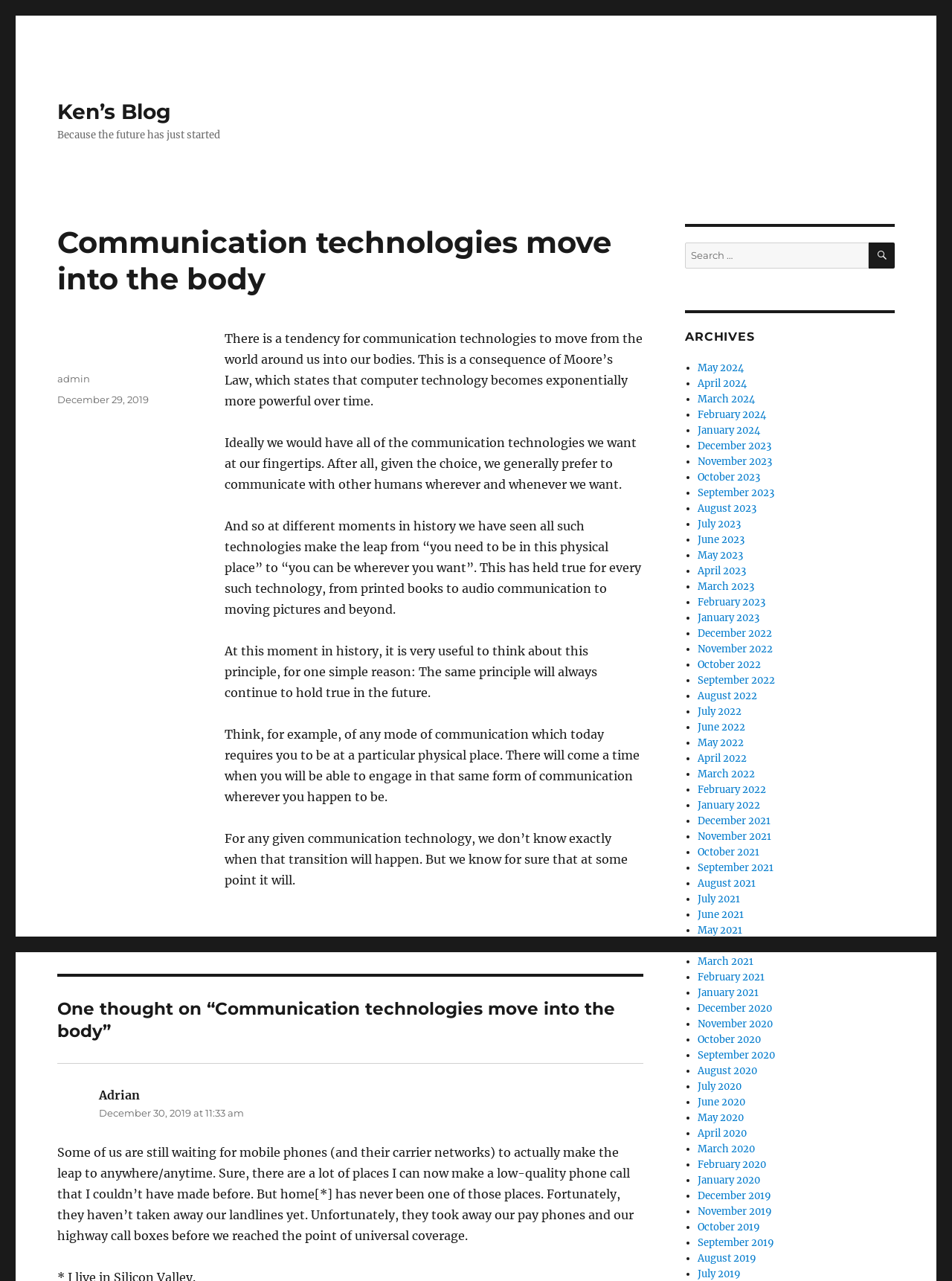Find the bounding box coordinates for the element that must be clicked to complete the instruction: "Read the article". The coordinates should be four float numbers between 0 and 1, indicated as [left, top, right, bottom].

[0.06, 0.175, 0.676, 0.695]